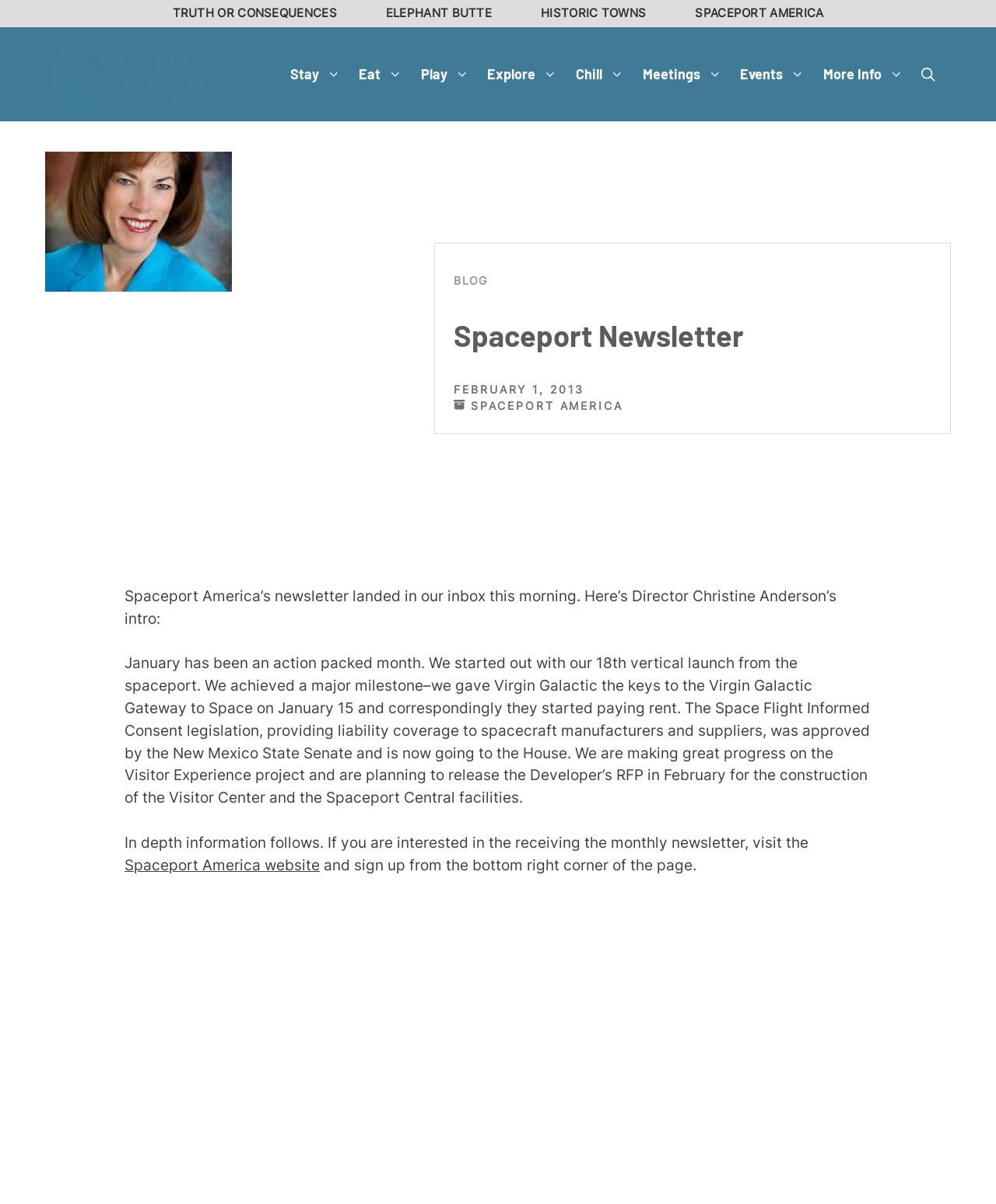What is the date of the newsletter?
Based on the image, answer the question in a detailed manner.

The date of the newsletter can be found in the time element on the webpage, which displays 'FEBRUARY 1, 2013'.